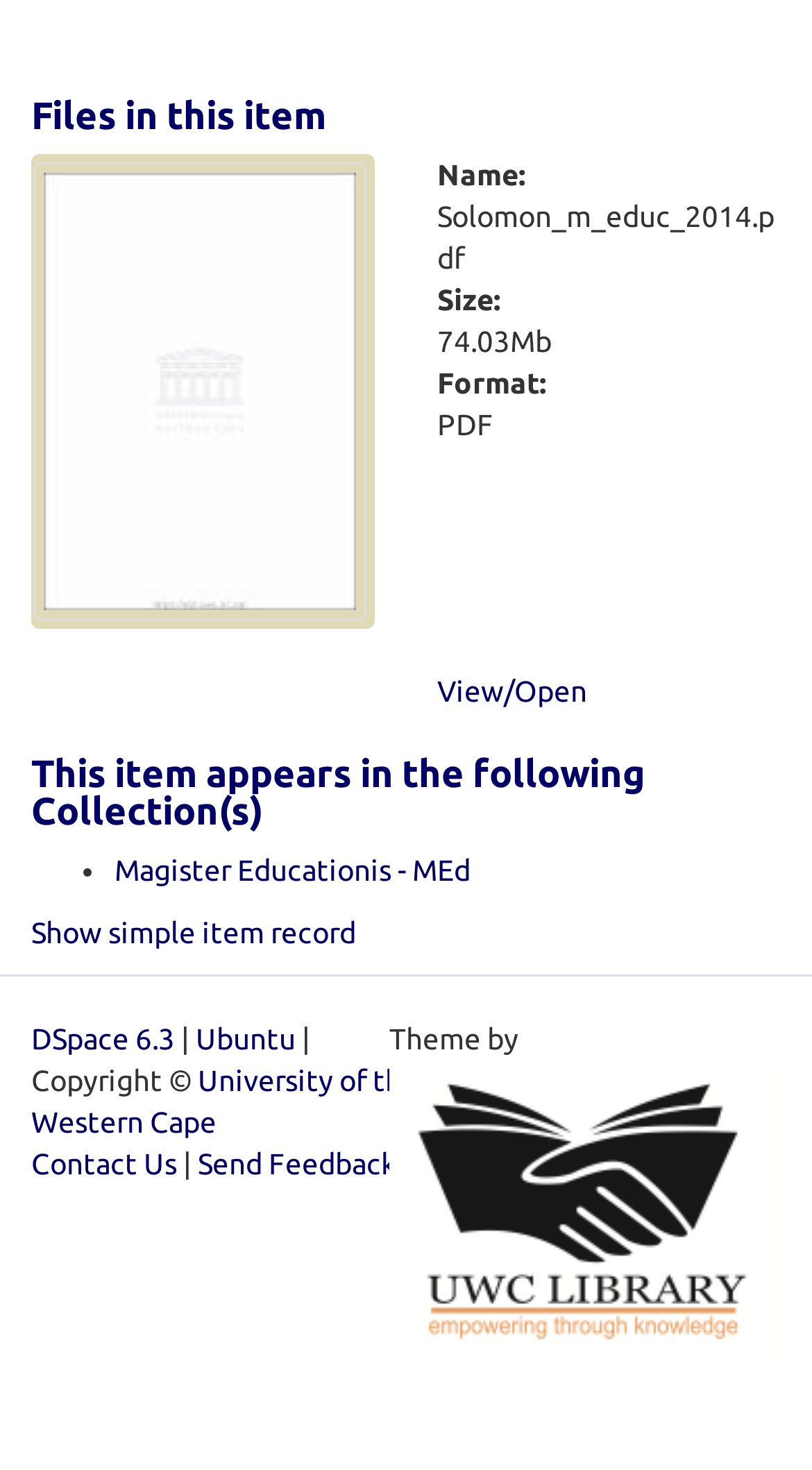What is the format of the file?
From the image, respond using a single word or phrase.

PDF